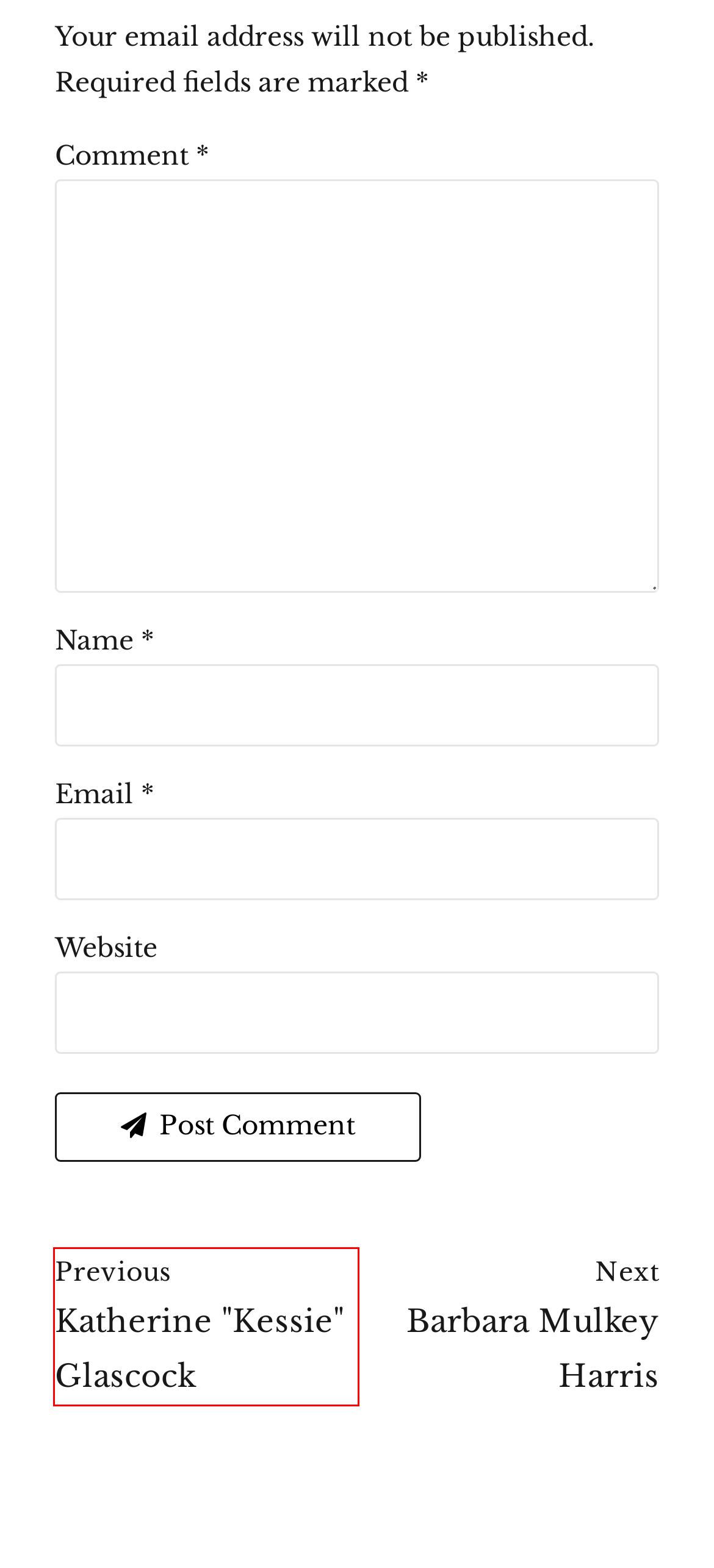Examine the screenshot of a webpage with a red bounding box around a UI element. Select the most accurate webpage description that corresponds to the new page after clicking the highlighted element. Here are the choices:
A. Seale Funeral Service – Exceptional & Affordable
B. 2022 – Seale Funeral Service
C. Barbara Mulkey Harris – Seale Funeral Service
D. Katherine “Kessie” Glascock – Seale Funeral Service
E. About us – Seale Funeral Service
F. Travis B. Clark - Seale Funeral Service
G. Single practice – Seale Funeral Service
H. Cemetery – Seale Funeral Service

D